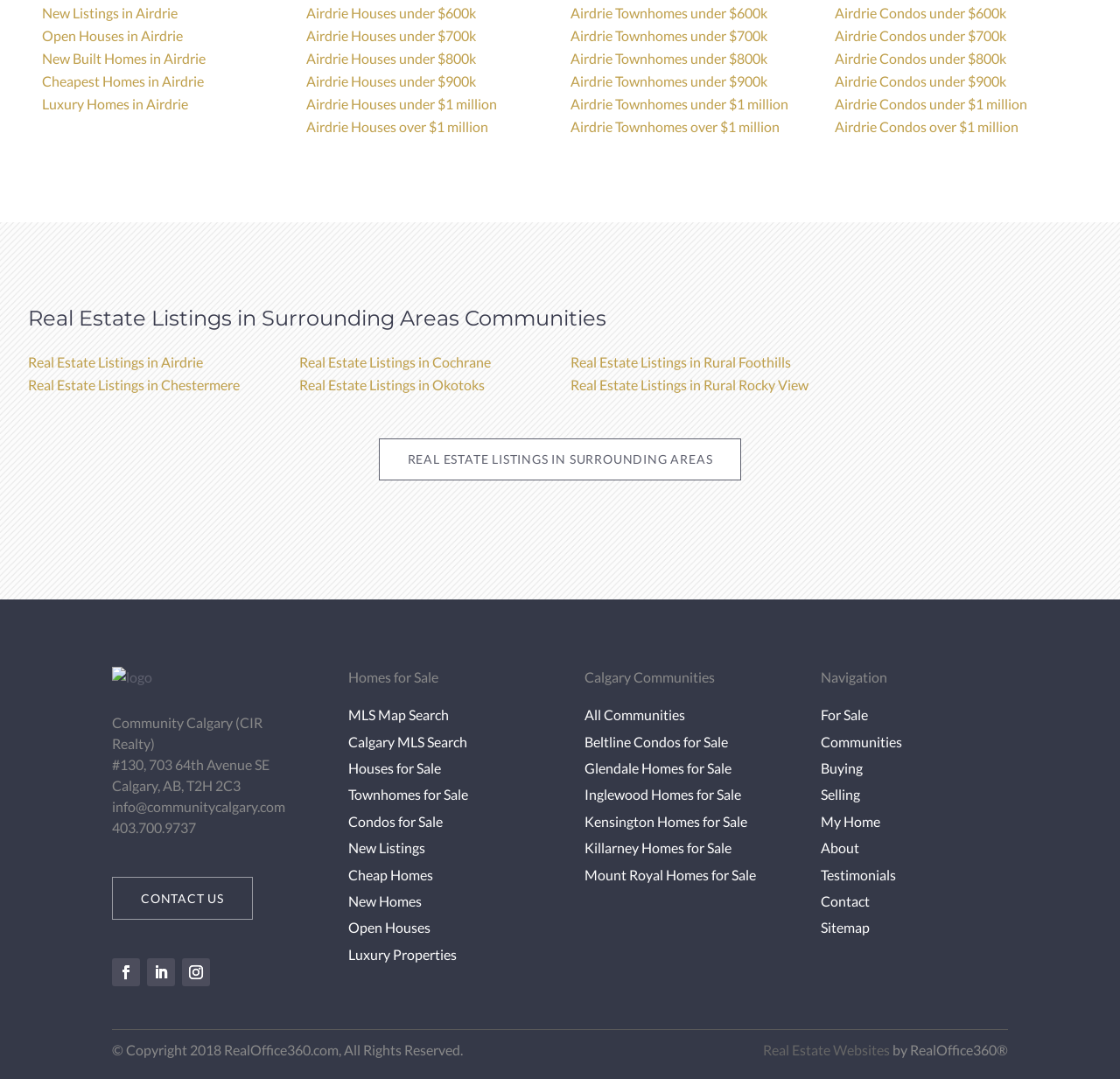Please identify the bounding box coordinates of the element I need to click to follow this instruction: "Click on MLS Map Search".

[0.311, 0.651, 0.478, 0.675]